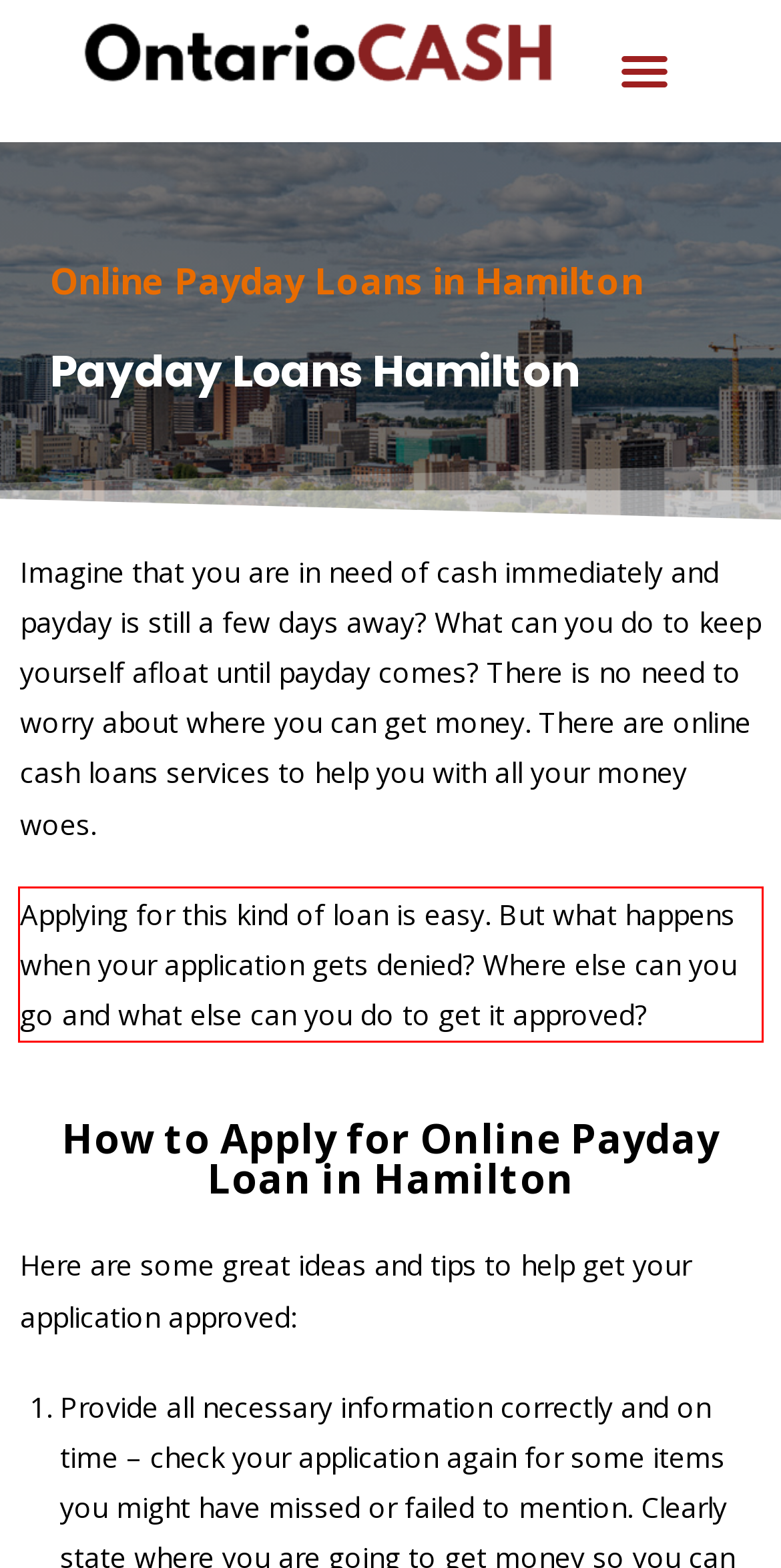Given a webpage screenshot, identify the text inside the red bounding box using OCR and extract it.

Applying for this kind of loan is easy. But what happens when your application gets denied? Where else can you go and what else can you do to get it approved?